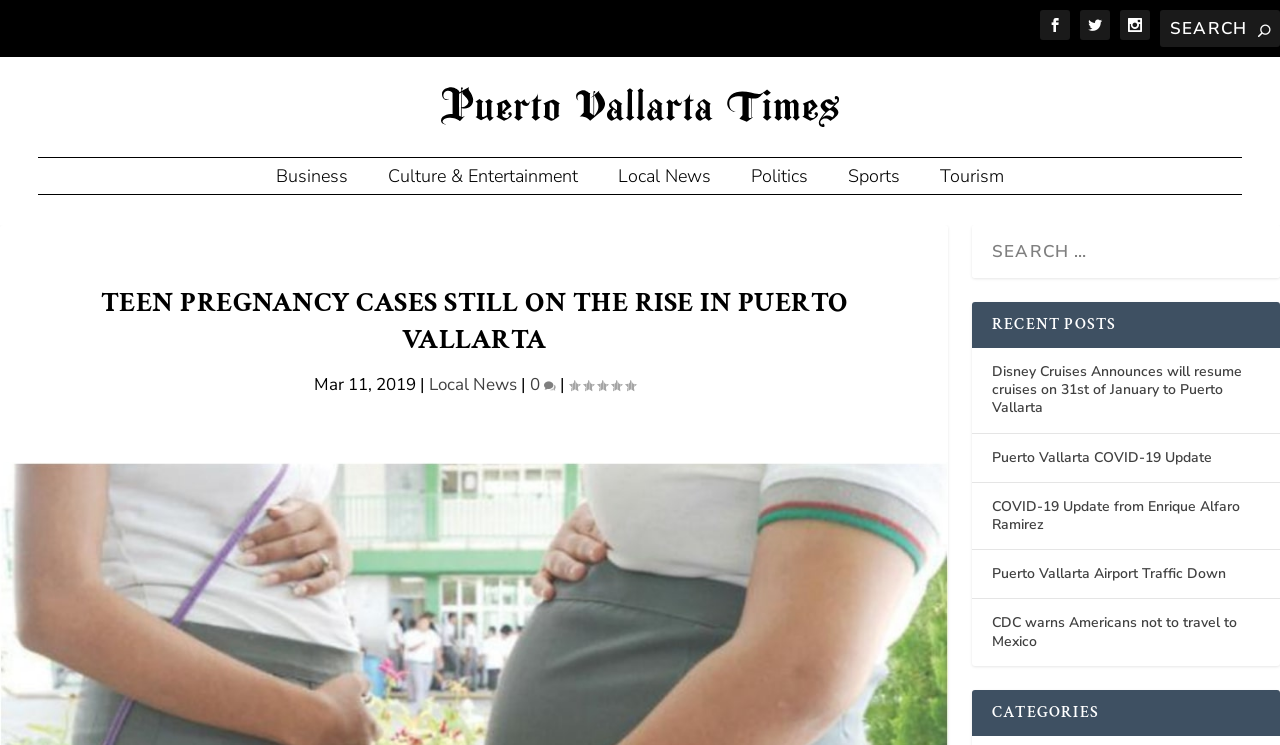Provide a comprehensive caption for the webpage.

The webpage is a news site focused on Puerto Vallarta and its surrounding area. At the top, there are three social media links and a search bar with a magnifying glass icon. Below the search bar, the website's title "Puerto Vallarta Times - English language news site on Puerto Vallarta & Area" is displayed, accompanied by an image.

The main content of the webpage is divided into sections. The first section features a prominent news article with the title "TEEN PREGNANCY CASES STILL ON THE RISE IN PUERTO VALLARTA" in large font. Below the title, there is a date "Mar 11, 2019" and a category label "Local News". The article also has a comment count and a rating.

To the left of the main article, there are six category links: "Business", "Culture & Entertainment", "Local News", "Politics", "Sports", and "Tourism". These links are arranged vertically and are evenly spaced.

Below the main article, there is a section titled "RECENT POSTS" which features five news article links with titles such as "Disney Cruises Announces will resume cruises on 31st of January to Puerto Vallarta" and "CDC warns Americans not to travel to Mexico". These links are arranged vertically and take up most of the webpage's width.

At the bottom of the webpage, there is a section titled "CATEGORIES" which appears to be a duplicate of the category links on the left side of the webpage.